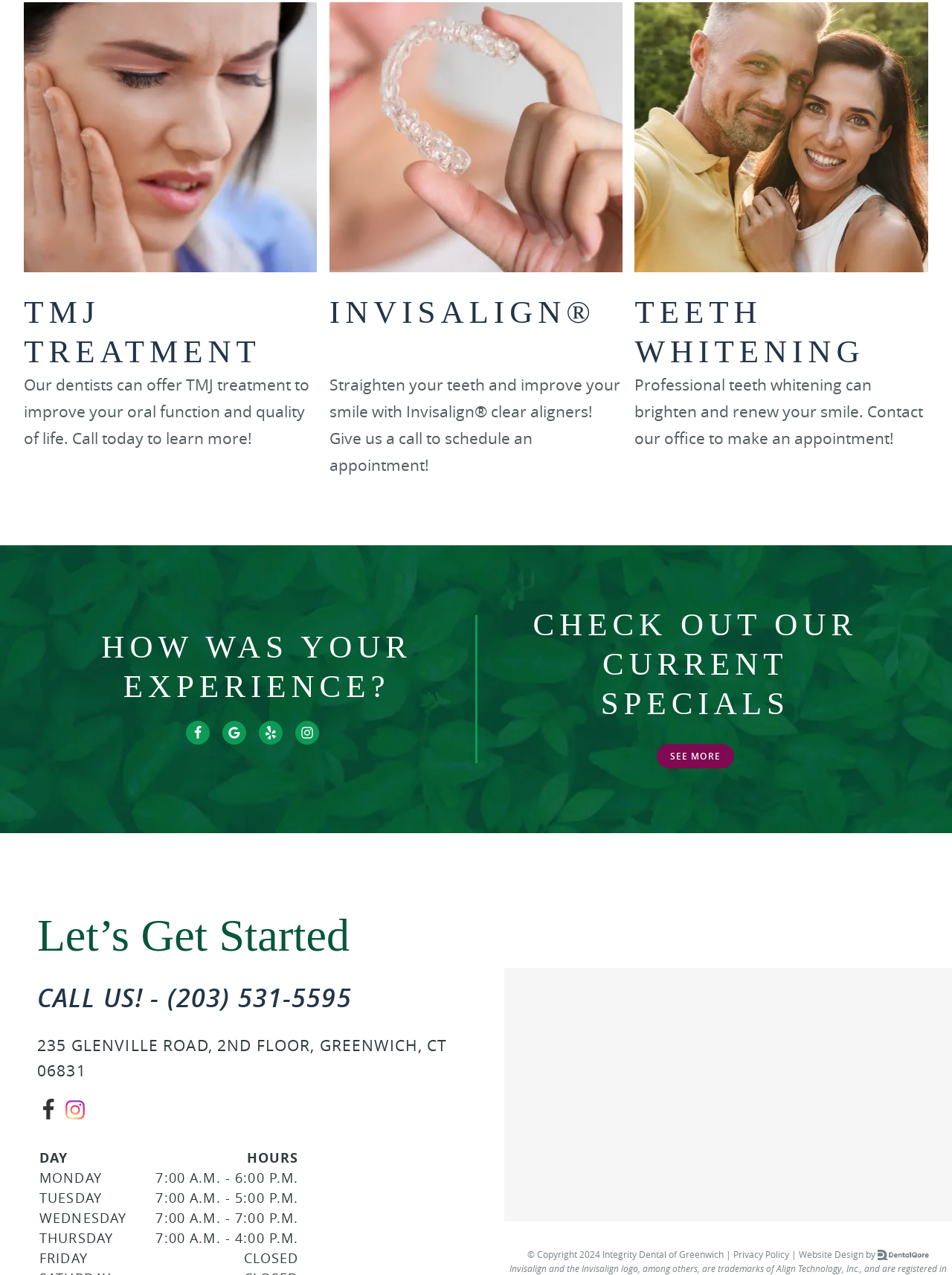Provide a single word or phrase answer to the question: 
What is the purpose of the map on this webpage?

To show the location